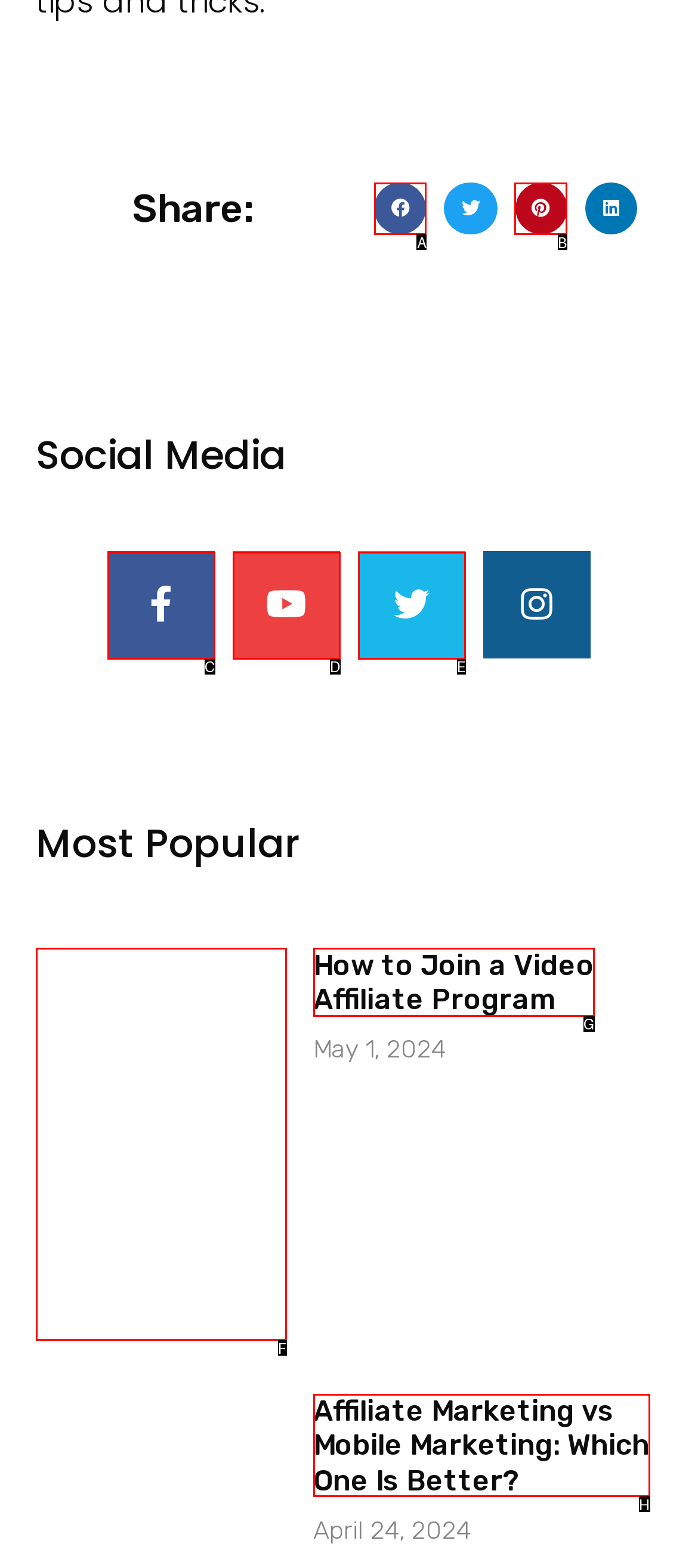Find the option that aligns with: Facebook-f
Provide the letter of the corresponding option.

C